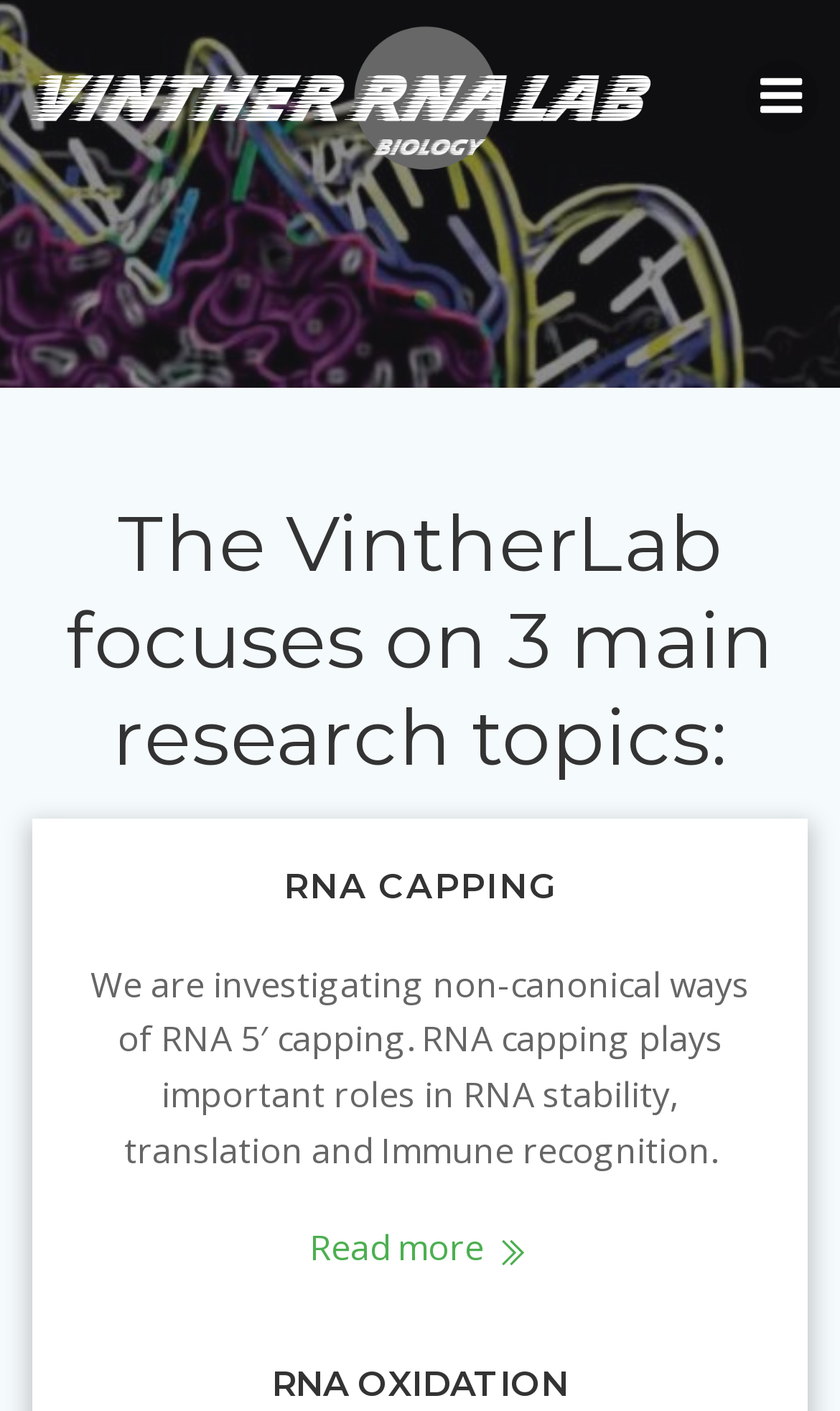Provide an in-depth description of the elements and layout of the webpage.

The webpage is about the research focus of VintherLab at UCPH. At the top left, there is a link with no descriptive text. To the right of this link, there is another link labeled "Menu" accompanied by a small image. 

Below these links, there is a heading that introduces the three main research topics of VintherLab. The first research topic is "RNA CAPPING", which is highlighted as a heading. A paragraph of text explains that the lab is investigating non-canonical ways of RNA 5′ capping, and its importance in RNA stability, translation, and immune recognition. 

To the right of the "RNA CAPPING" heading, there is a "Read more" link, accompanied by a small image.